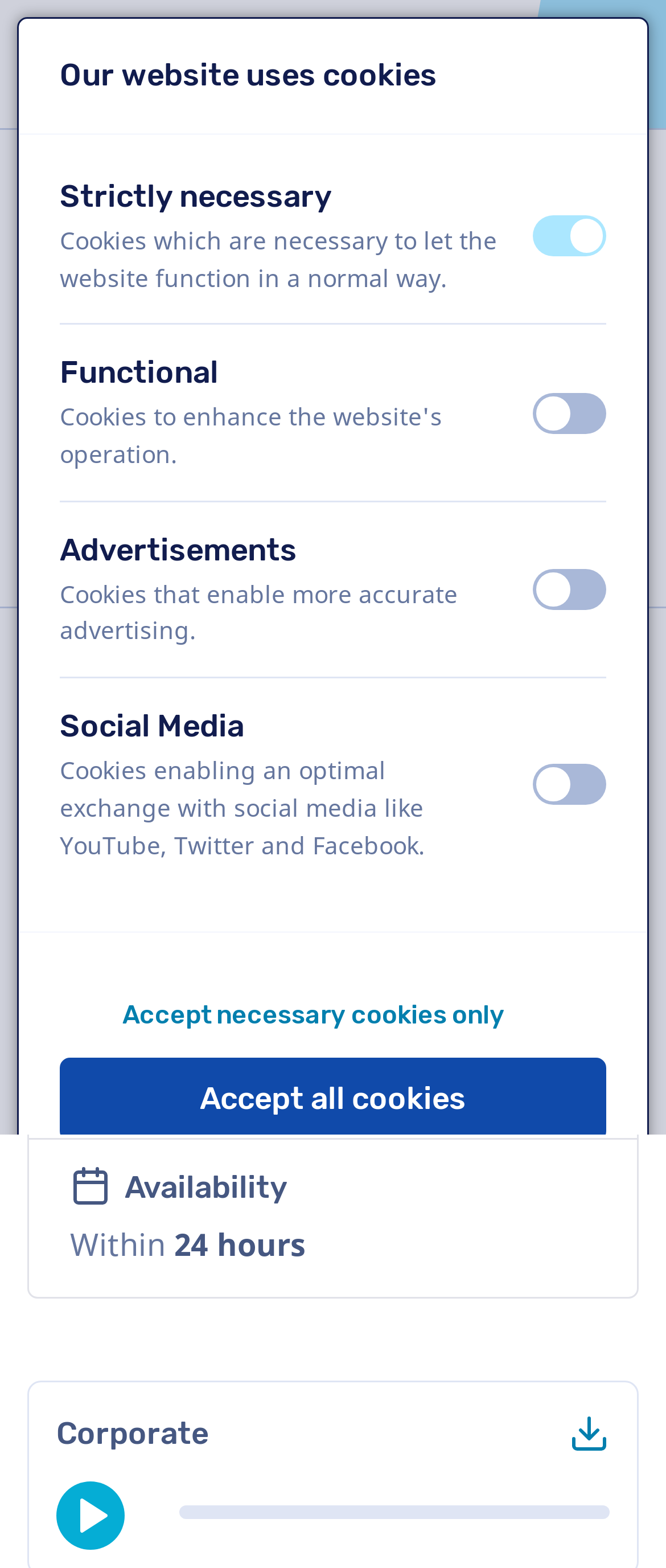Determine the bounding box coordinates of the region that needs to be clicked to achieve the task: "Click the 'VoiceProductions' link".

[0.041, 0.017, 0.195, 0.064]